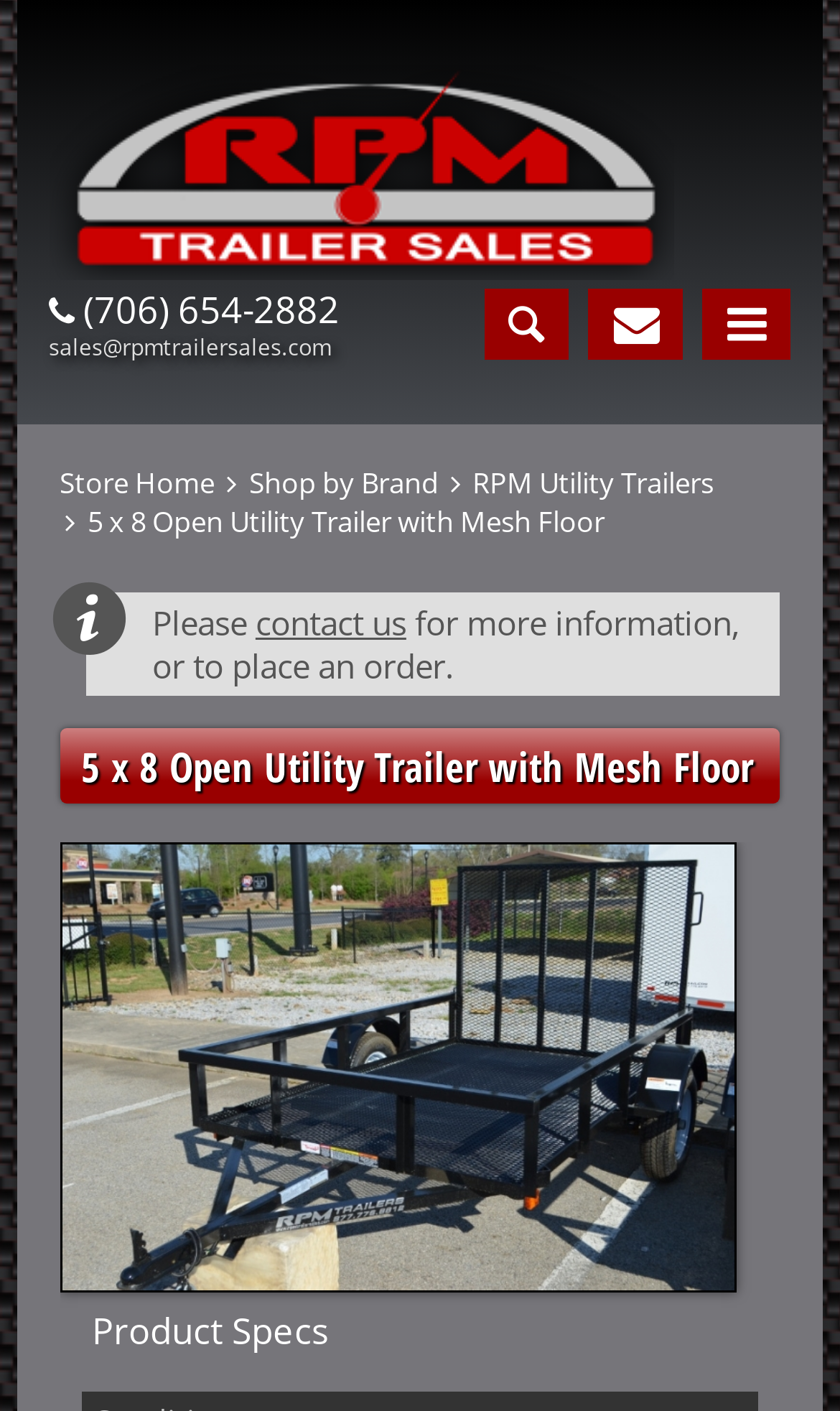Given the webpage screenshot, identify the bounding box of the UI element that matches this description: "Shop by Brand".

[0.264, 0.329, 0.522, 0.356]